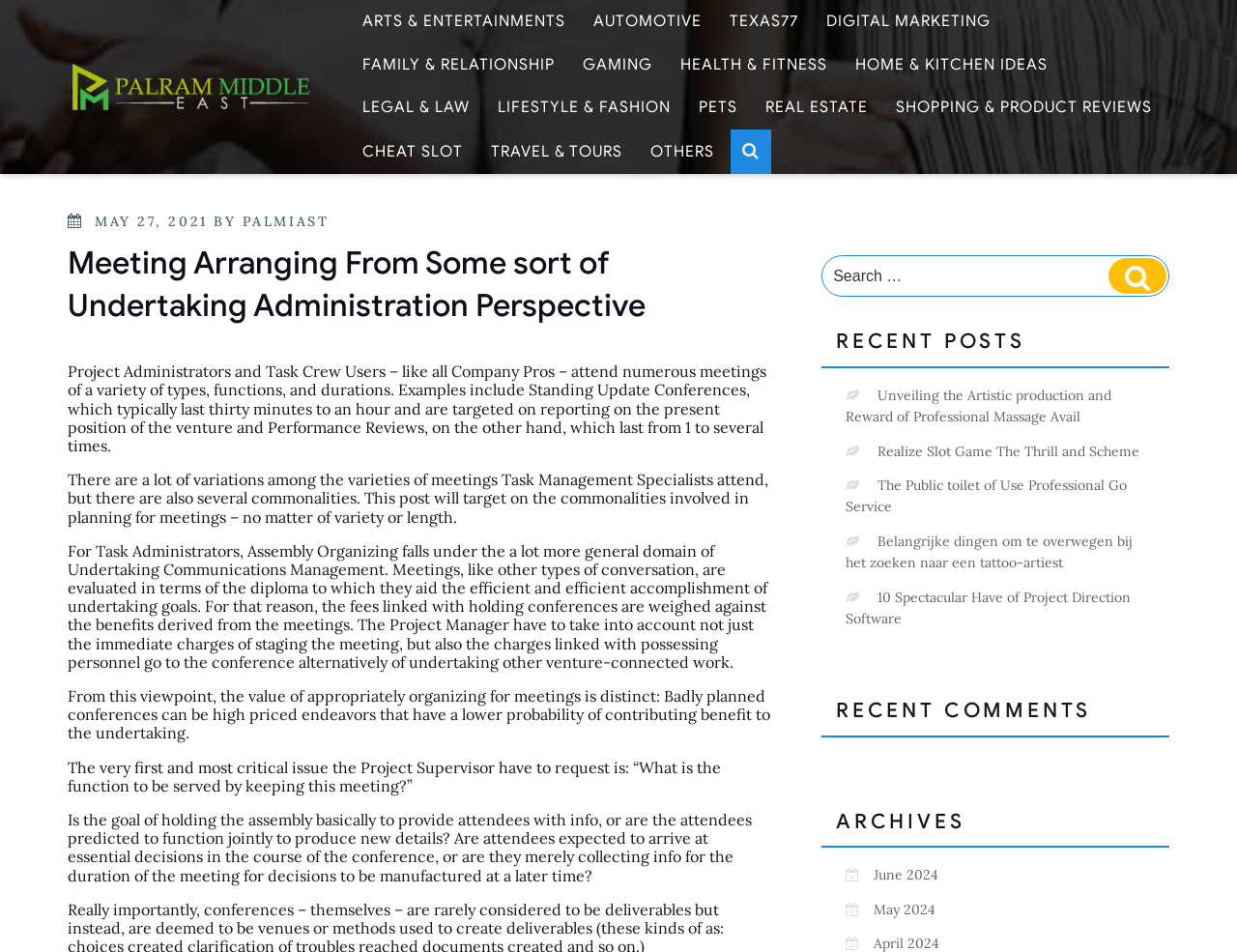Specify the bounding box coordinates of the area that needs to be clicked to achieve the following instruction: "Click on the 'REAL ESTATE' link".

[0.609, 0.091, 0.711, 0.136]